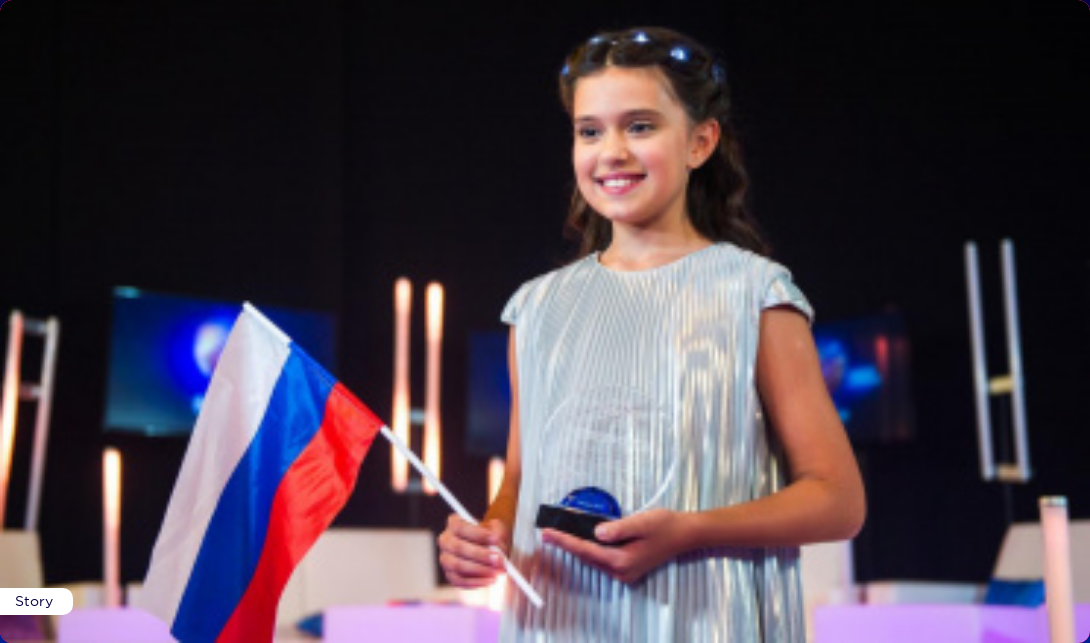What is the color of the girl's outfit?
Look at the screenshot and give a one-word or phrase answer.

Silver